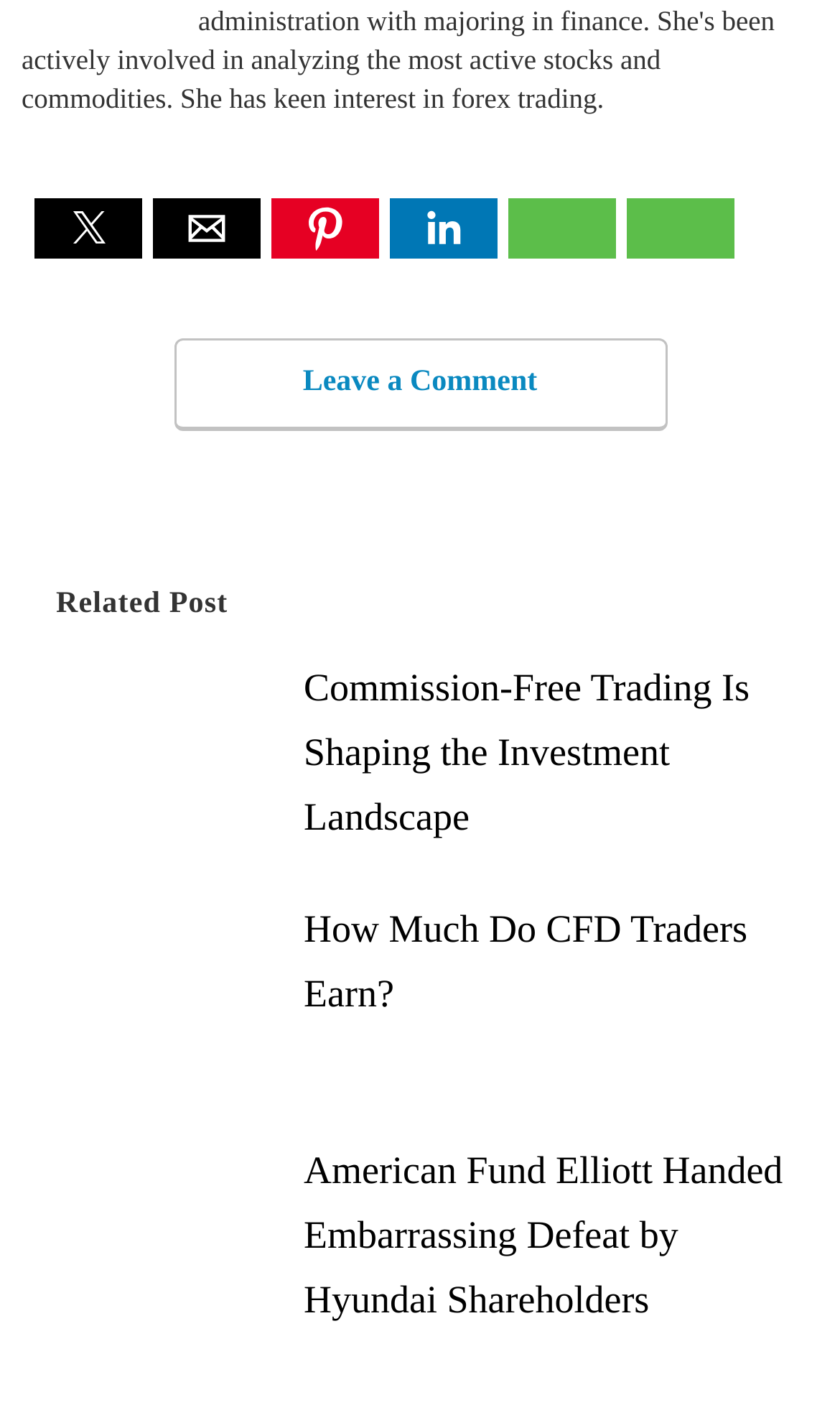Highlight the bounding box coordinates of the region I should click on to meet the following instruction: "Share on Twitter".

[0.041, 0.139, 0.169, 0.182]